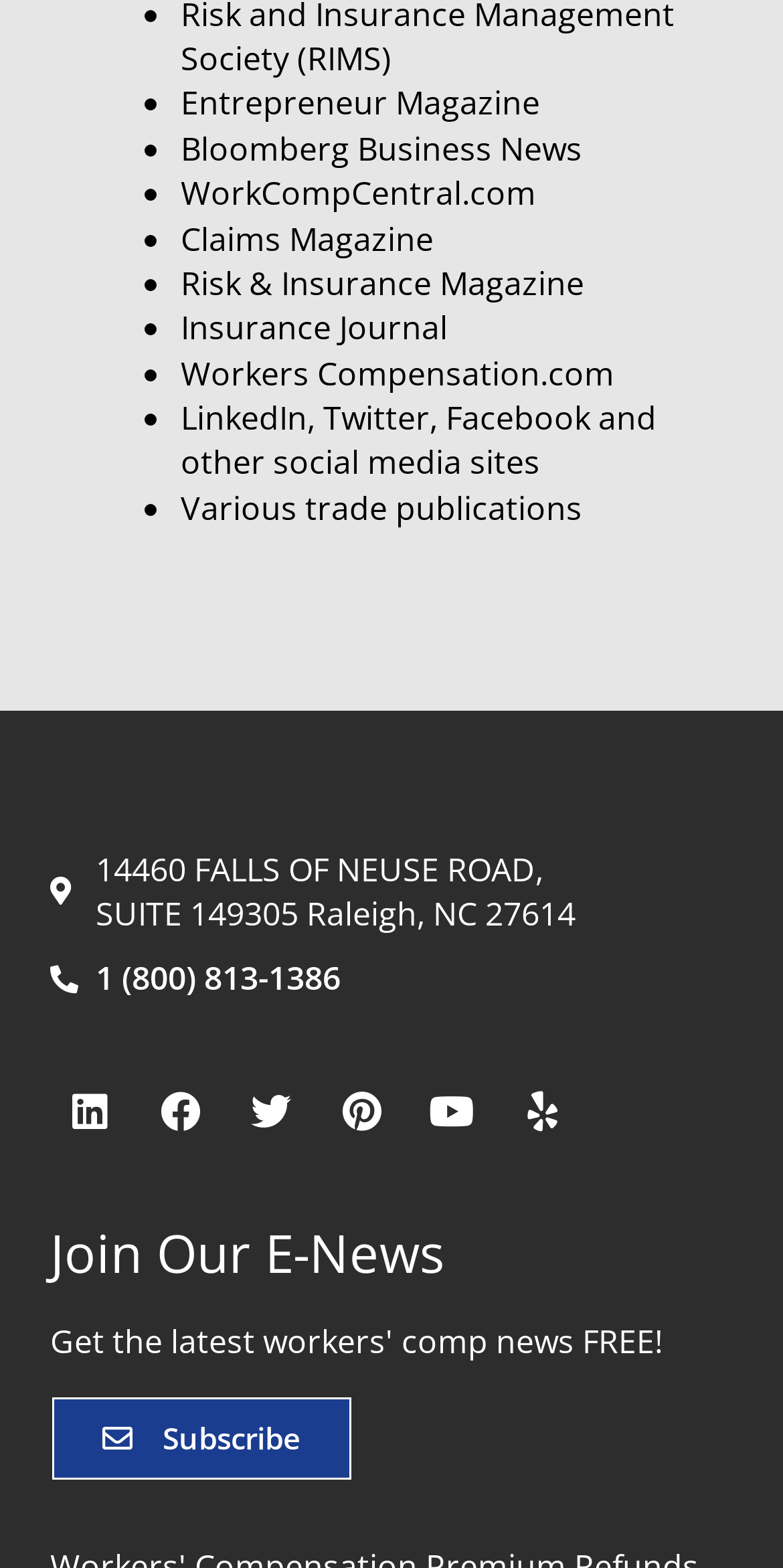Determine the bounding box coordinates of the clickable region to execute the instruction: "Toggle the navigation menu". The coordinates should be four float numbers between 0 and 1, denoted as [left, top, right, bottom].

None